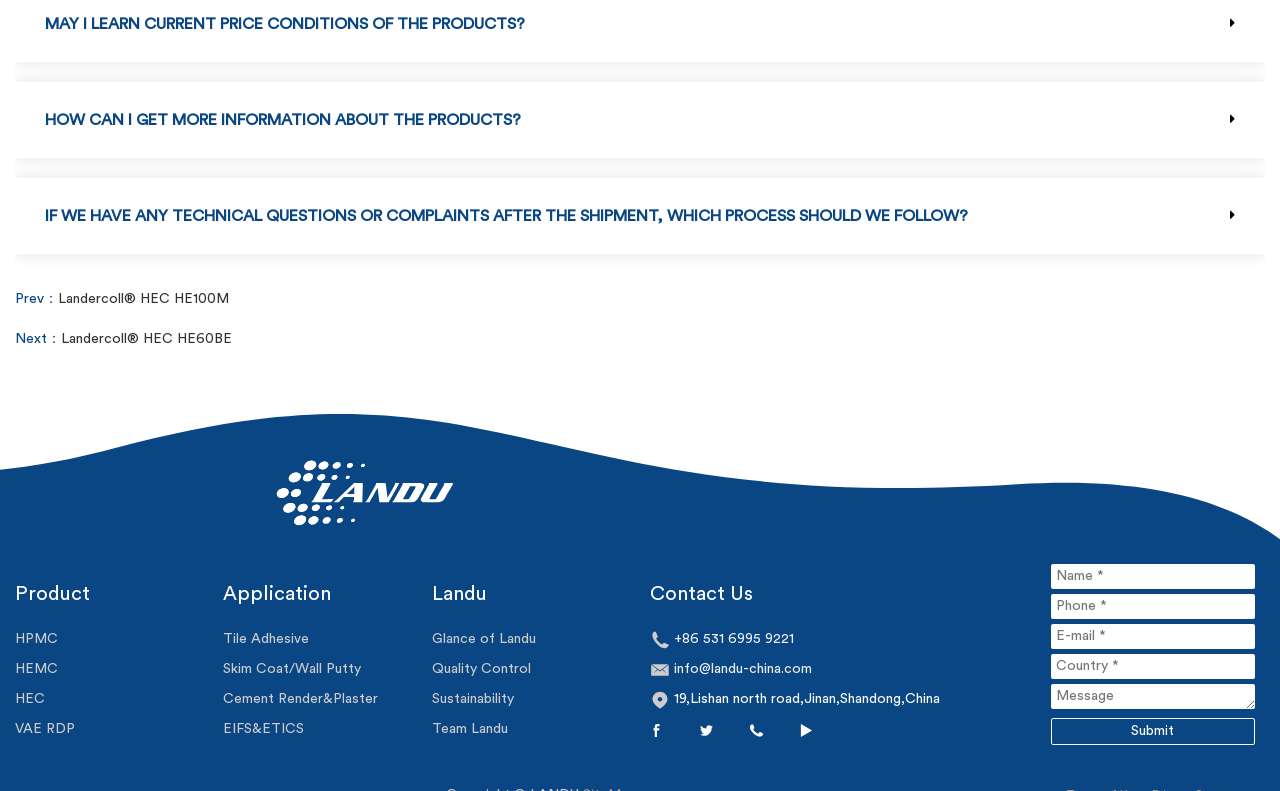Pinpoint the bounding box coordinates of the area that must be clicked to complete this instruction: "Click on the 'MAY I LEARN CURRENT PRICE CONDITIONS OF THE PRODUCTS?' link".

[0.035, 0.021, 0.41, 0.041]